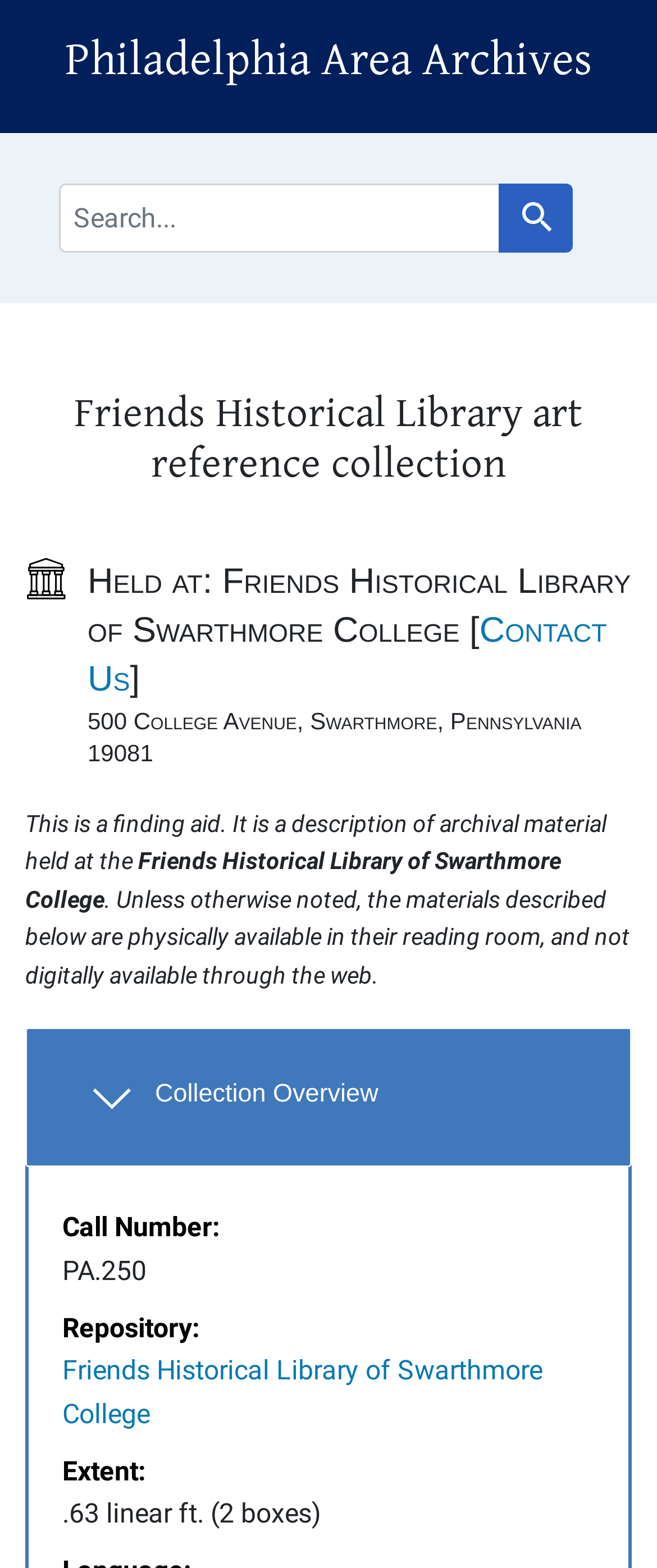Give the bounding box coordinates for this UI element: "Skip to main content". The coordinates should be four float numbers between 0 and 1, arranged as [left, top, right, bottom].

[0.026, 0.005, 0.213, 0.016]